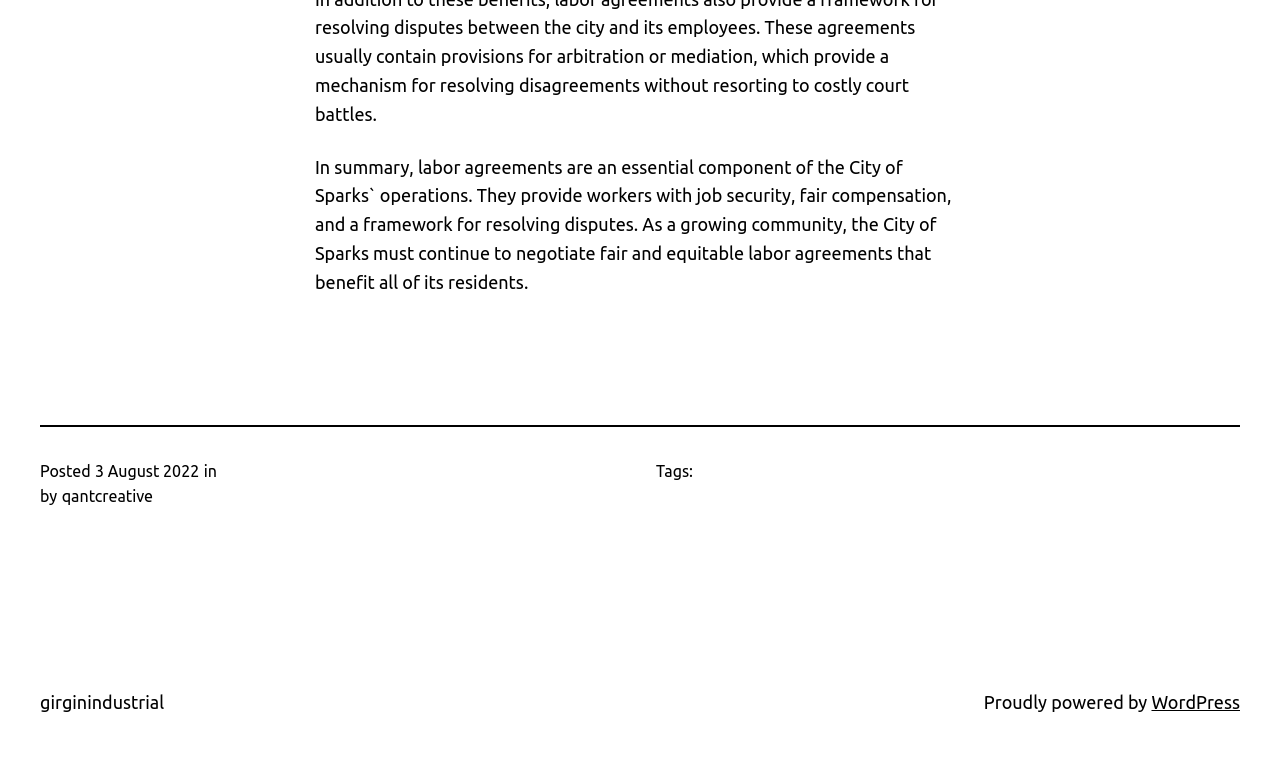When was the webpage posted?
Please give a detailed and elaborate explanation in response to the question.

The posting date of the webpage is 3 August 2022, which is indicated by the time element with the text '3 August 2022' below the static text 'Posted'.